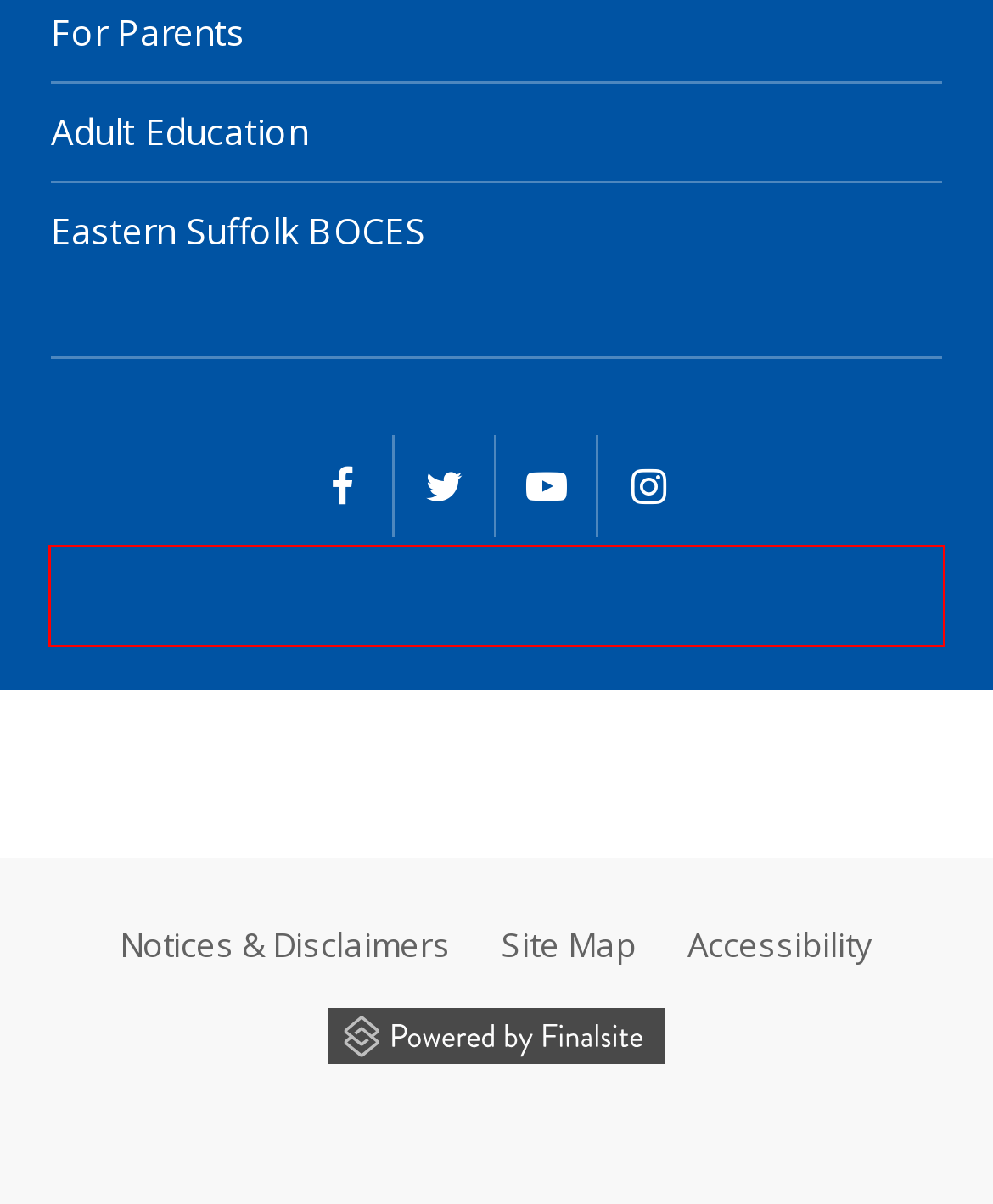Look at the screenshot of a webpage where a red rectangle bounding box is present. Choose the webpage description that best describes the new webpage after clicking the element inside the red bounding box. Here are the candidates:
A. Hauppauge Middle School Career Day | Post Details - MTC
B. Home - Adult Career and Technical Education Program
C. Austism Speaks | Post Details - MTC
D. Notices and Disclaimers - Eastern Suffolk BOCES
E. MTC's National Technical Honor Society Induction Ceremony | Post Details - MTC
F. School District Website Design Company | Finalsite
G. Inter-program Collaboration | Post Details - MTC
H. Home - Eastern Suffolk BOCES

B